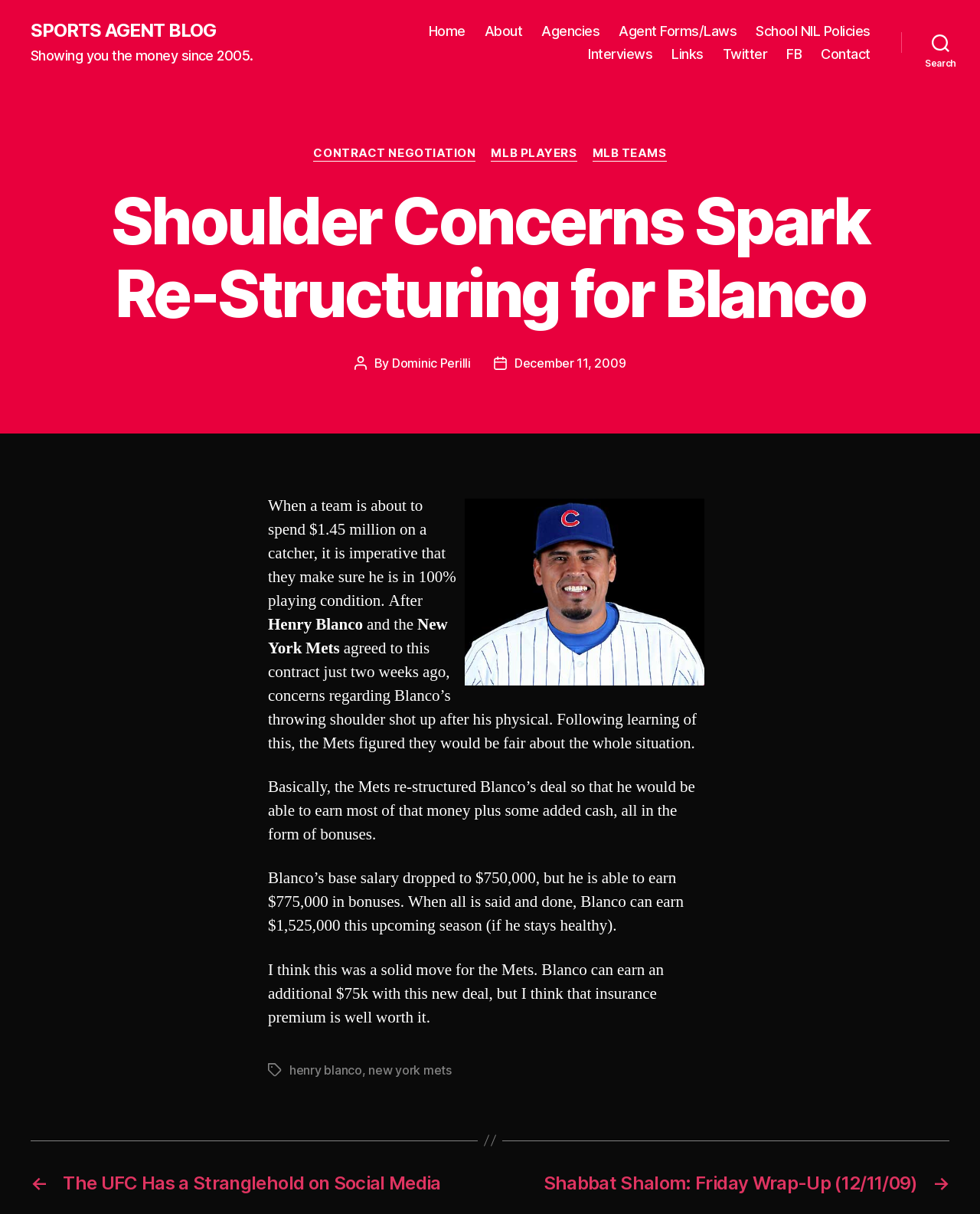Can you find the bounding box coordinates for the element that needs to be clicked to execute this instruction: "Check the 'Twitter' link"? The coordinates should be given as four float numbers between 0 and 1, i.e., [left, top, right, bottom].

[0.737, 0.038, 0.783, 0.051]